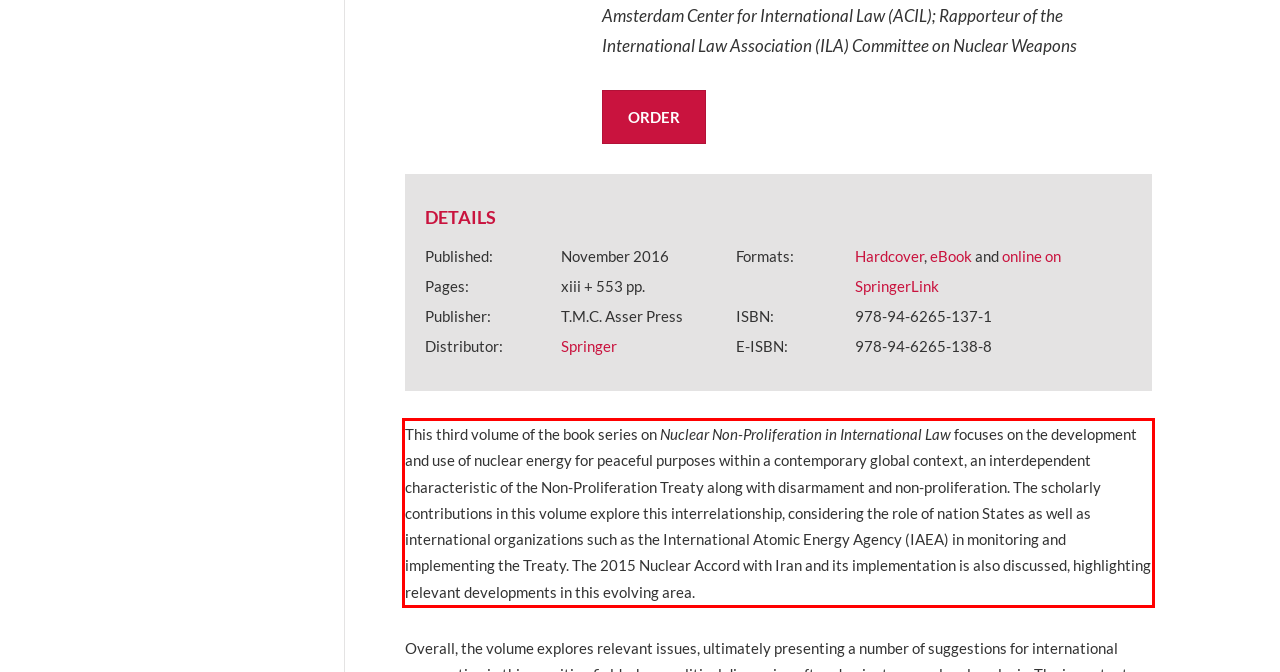Given a webpage screenshot with a red bounding box, perform OCR to read and deliver the text enclosed by the red bounding box.

This third volume of the book series on Nuclear Non-Proliferation in International Law focuses on the development and use of nuclear energy for peaceful purposes within a contemporary global context, an interdependent characteristic of the Non-Proliferation Treaty along with disarmament and non-proliferation. The scholarly contributions in this volume explore this interrelationship, considering the role of nation States as well as international organizations such as the International Atomic Energy Agency (IAEA) in monitoring and implementing the Treaty. The 2015 Nuclear Accord with Iran and its implementation is also discussed, highlighting relevant developments in this evolving area.